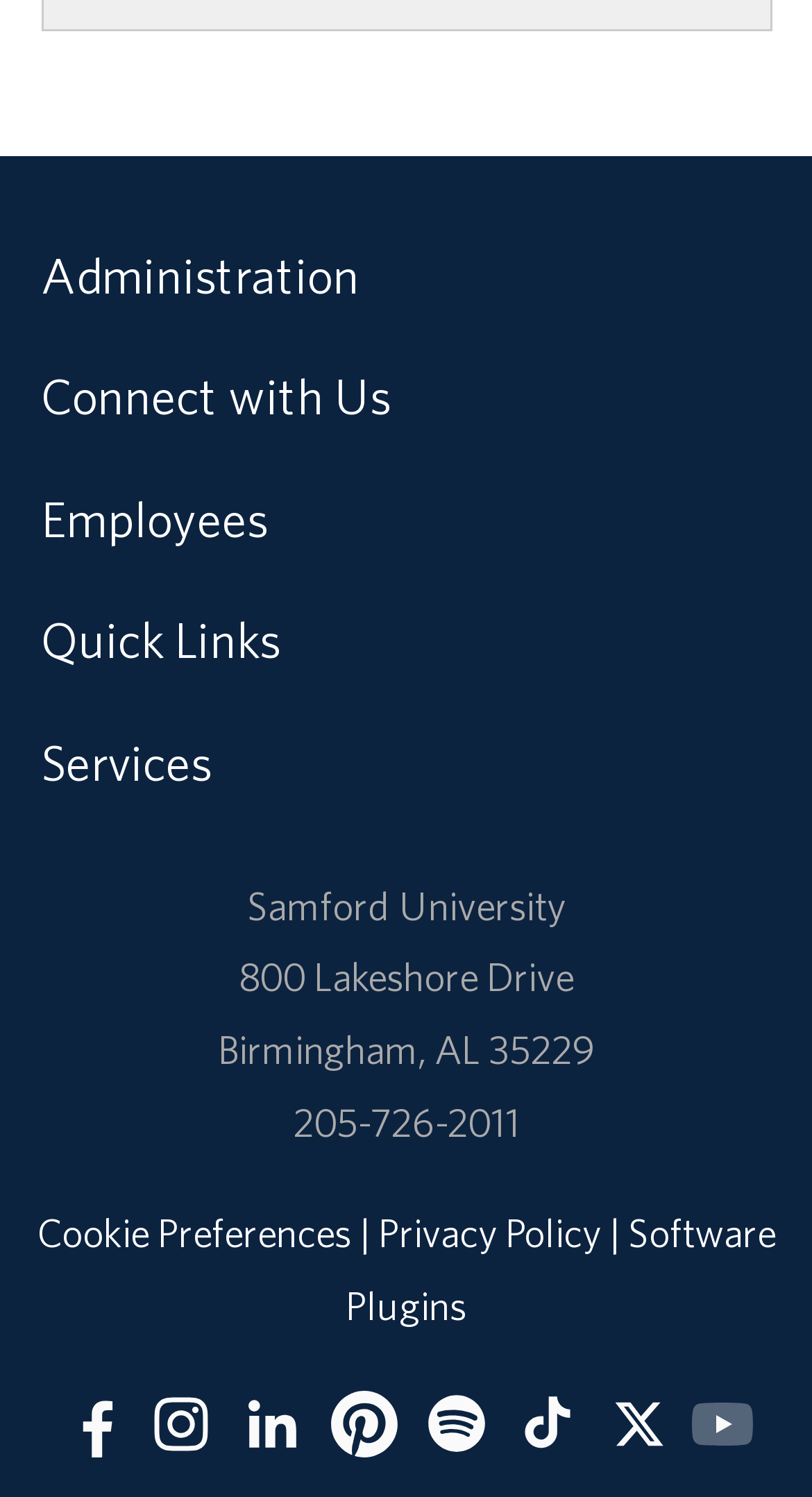Using the format (top-left x, top-left y, bottom-right x, bottom-right y), provide the bounding box coordinates for the described UI element. All values should be floating point numbers between 0 and 1: aria-label="Visit us on YouTube"

[0.846, 0.927, 0.933, 0.974]